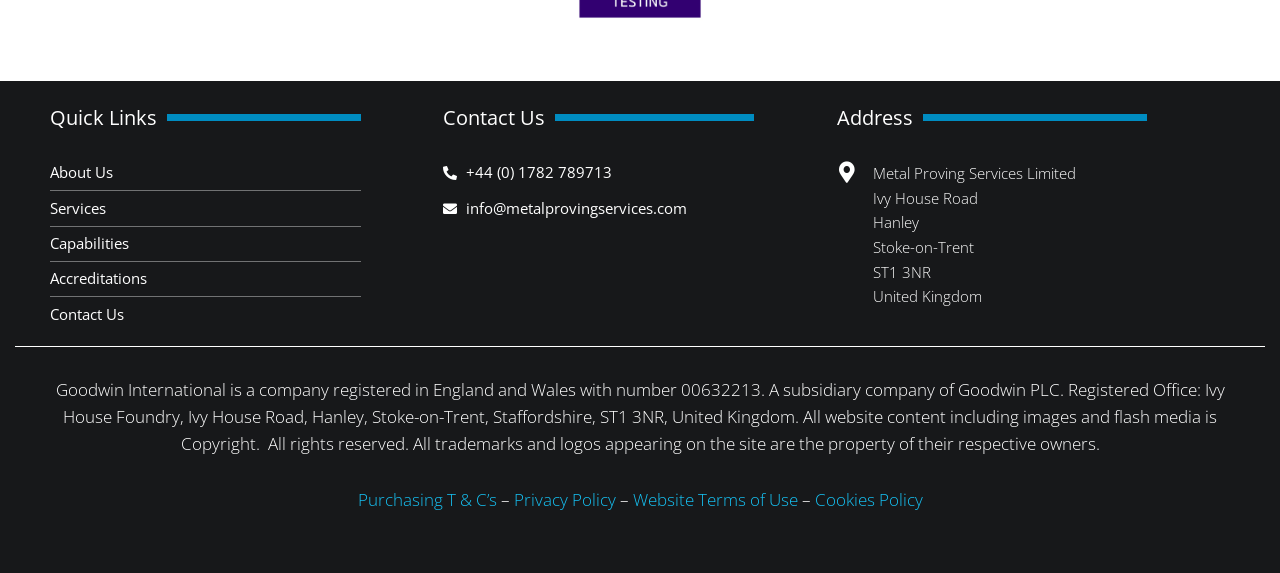Based on the description "info@metalprovingservices.com", find the bounding box of the specified UI element.

[0.346, 0.345, 0.589, 0.384]